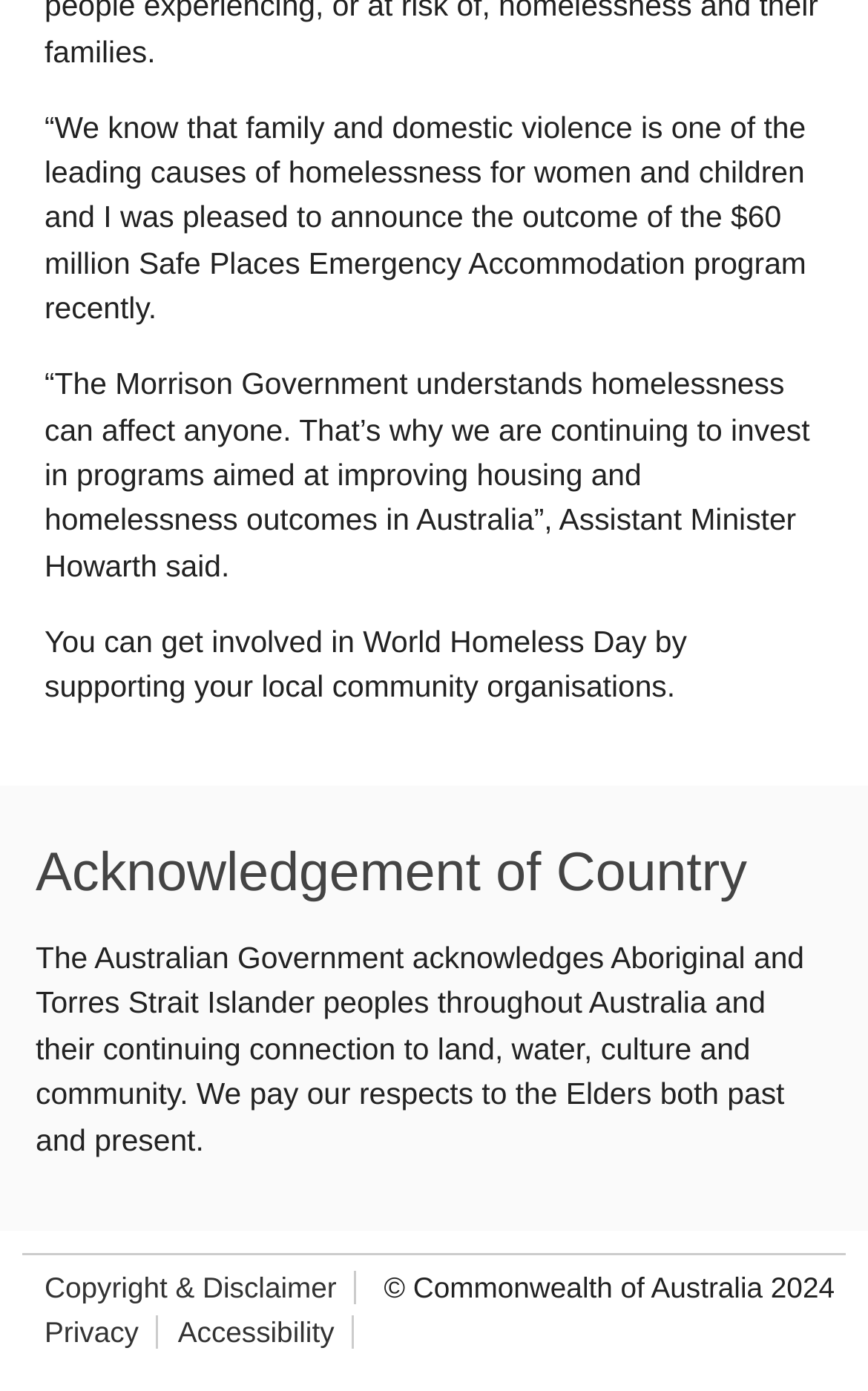Using the provided description: "Copyright & Disclaimer", find the bounding box coordinates of the corresponding UI element. The output should be four float numbers between 0 and 1, in the format [left, top, right, bottom].

[0.051, 0.913, 0.388, 0.937]